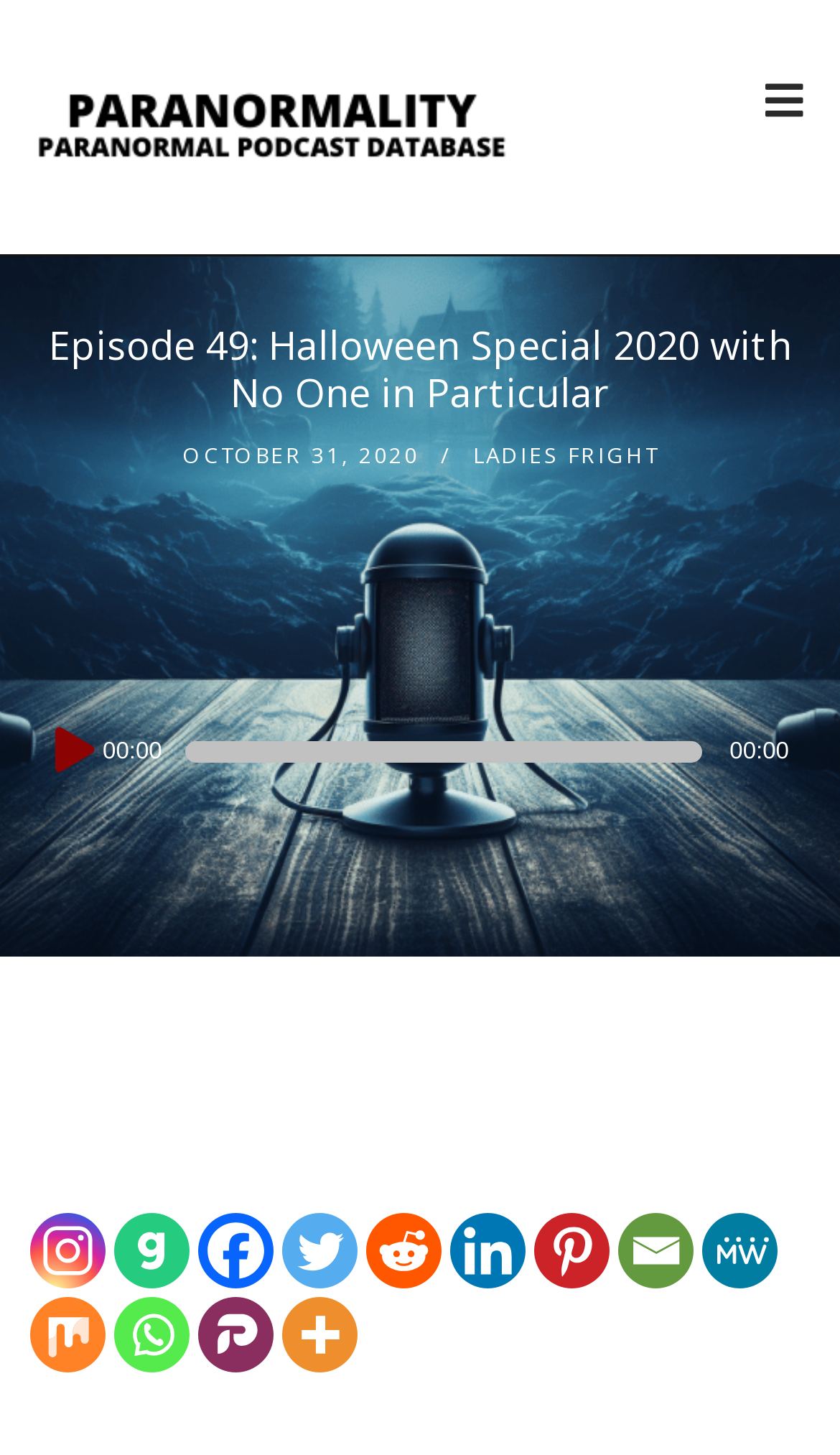What is the name of the radio show?
Use the information from the image to give a detailed answer to the question.

The name of the radio show can be determined by looking at the heading element with the text 'Paranormality Radio' and the image with the same text, which suggests that it is the title of the radio show.